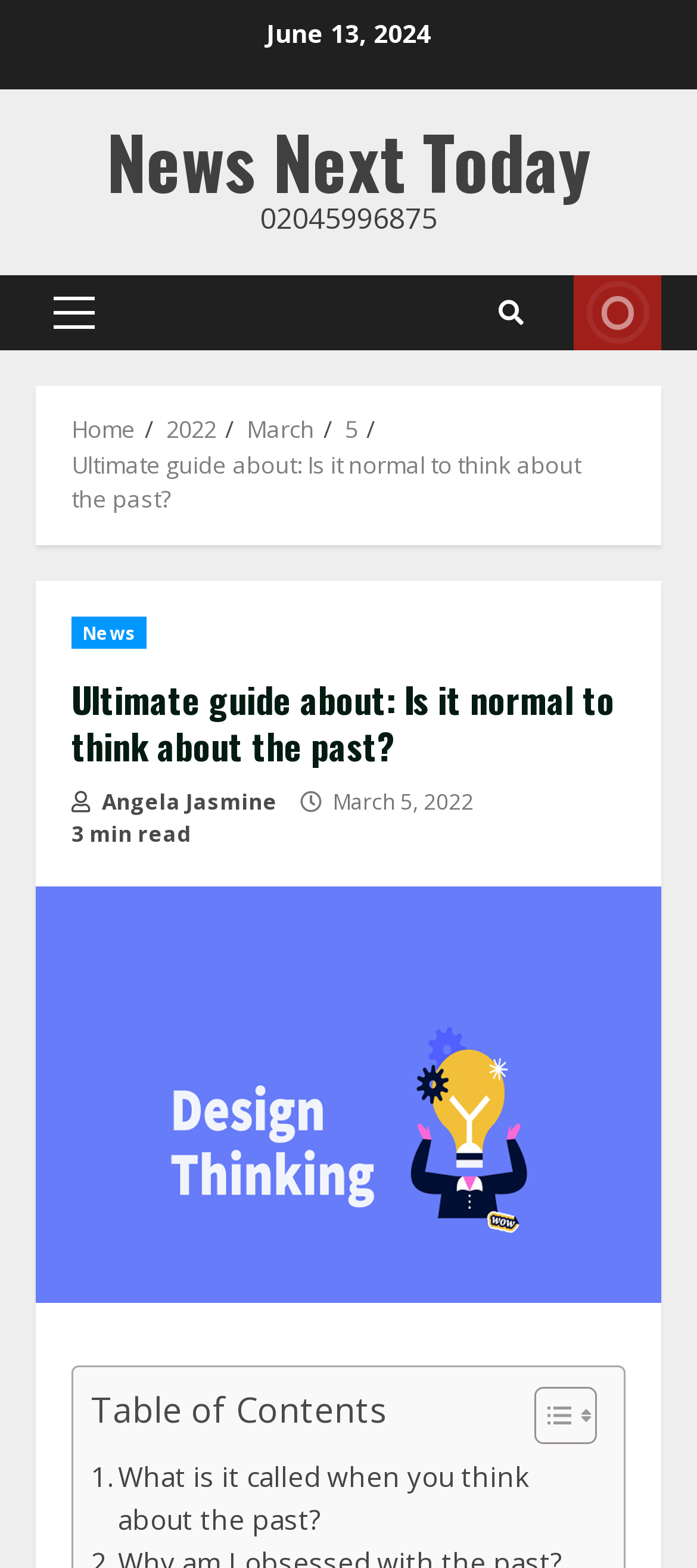Select the bounding box coordinates of the element I need to click to carry out the following instruction: "Learn about the company".

None